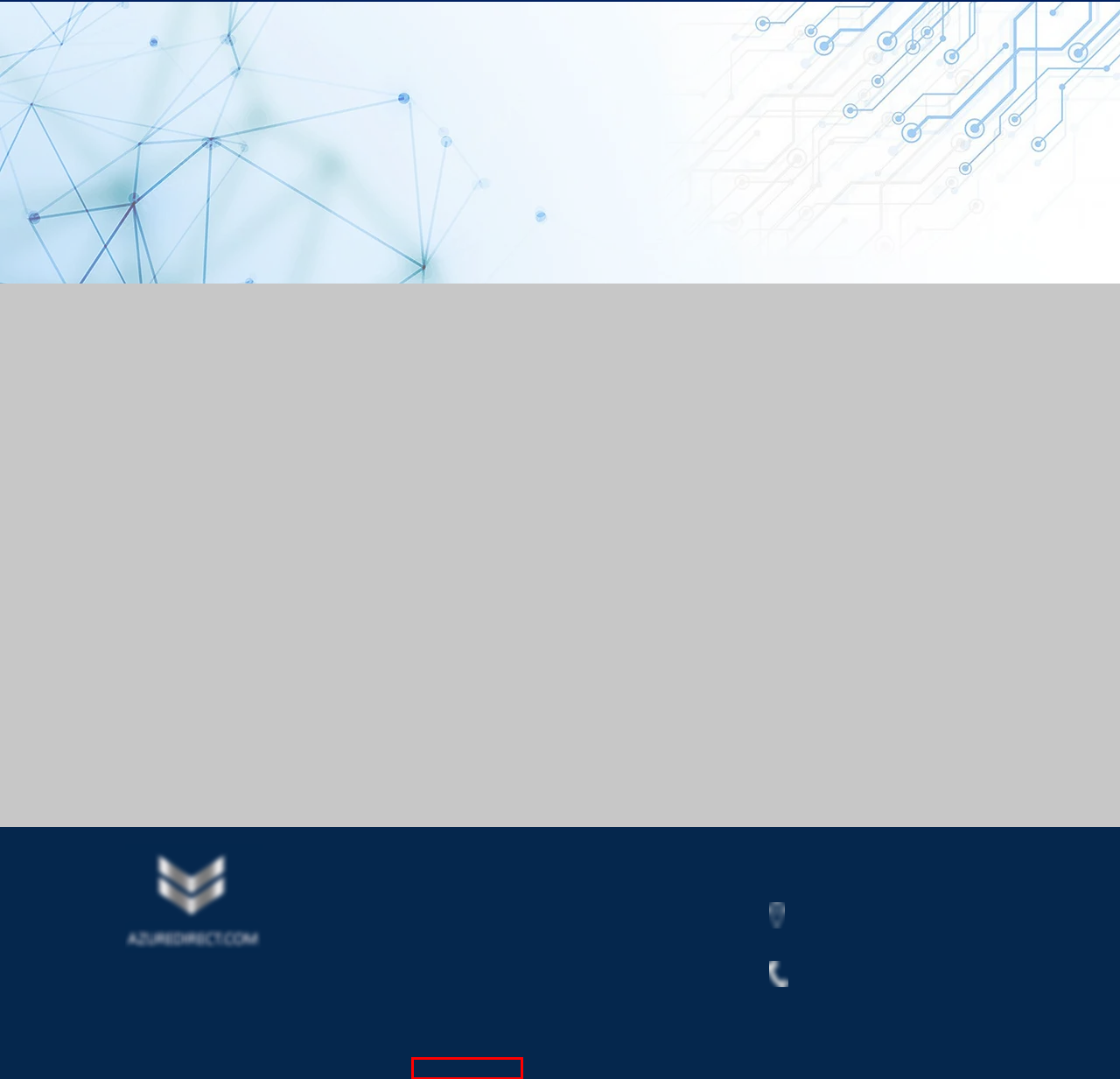Take a look at the provided webpage screenshot featuring a red bounding box around an element. Select the most appropriate webpage description for the page that loads after clicking on the element inside the red bounding box. Here are the candidates:
A. AZURE VIRTUAL DESKTOP | AzureDirect
B. MICROSOFT 365 WITH SENTINEL | AzureDirect
C. M365 SECURITY WORKSHOP  | AzureDirect
D. AZURE SENTINEL | AzureDirect
E. CONTACT | AzureDirect
F. POWER PLATFORM | AzureDirect
G. AZURE WORKSHOP | AzureDirect
H. AZURE VM + COMPUTE & COST  OPTIMIZATION | AzureDirect

D